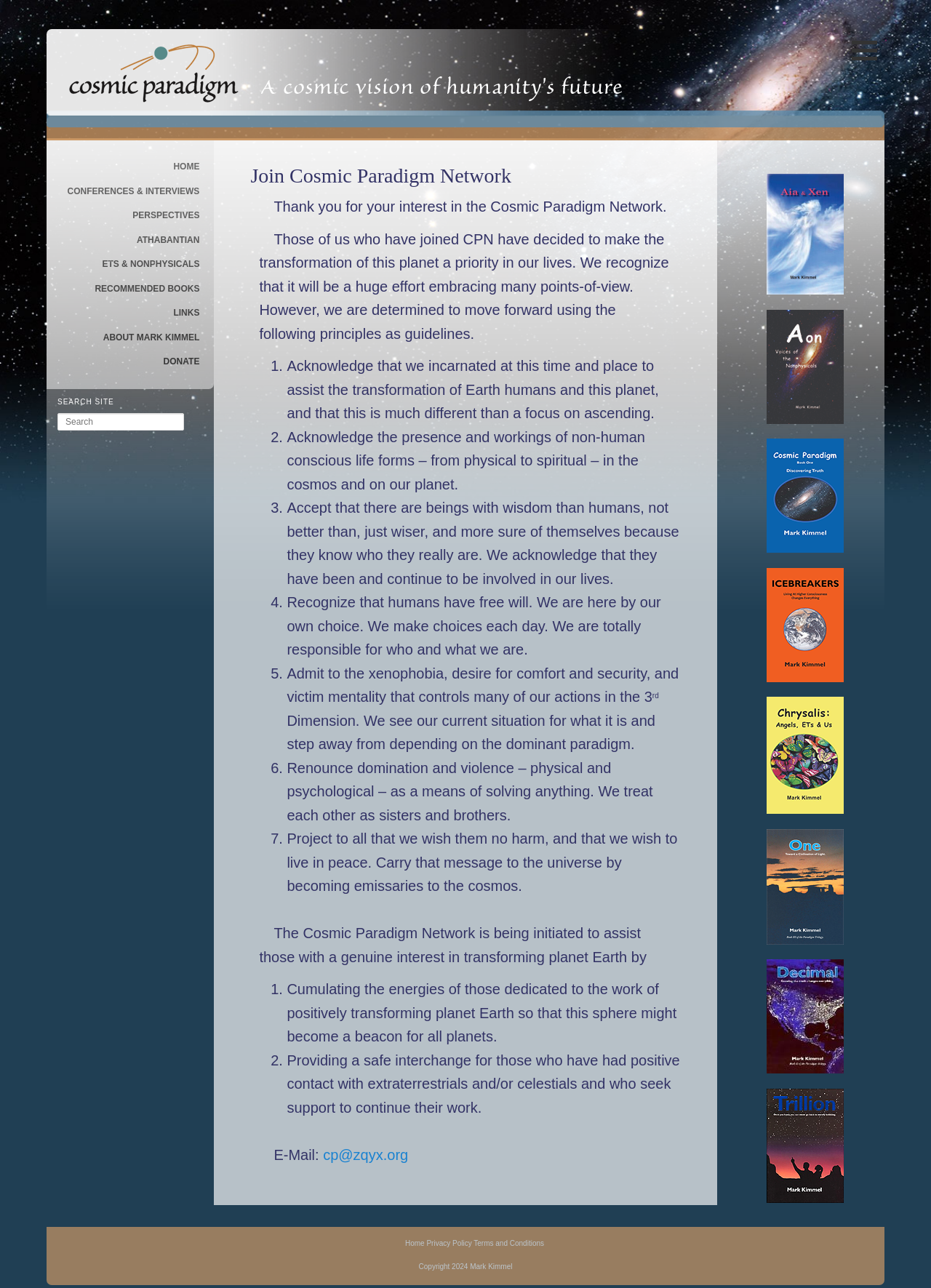Based on the image, provide a detailed response to the question:
How many book titles are listed by Mark Kimmel?

The book titles are listed in the complementary section, and they include 'Aia & Xen', 'Aon', 'Cosmic Paradigm', 'ICEBREAKERS', 'Chrysalis', 'One Toward A Civilization Of Light', and 'Trillion'.